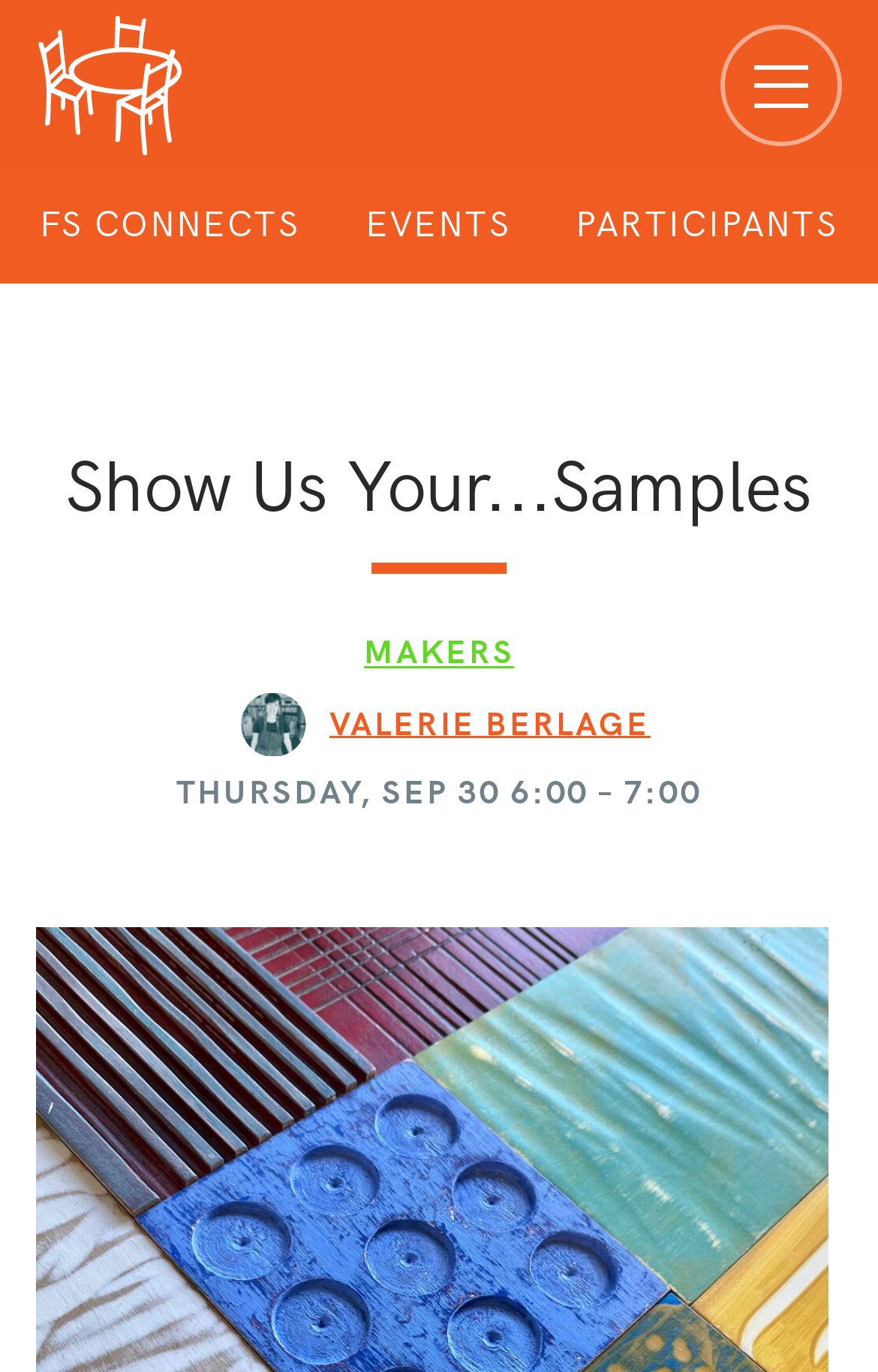What is the date of the event?
Look at the image and answer the question with a single word or phrase.

THURSDAY, SEP 30